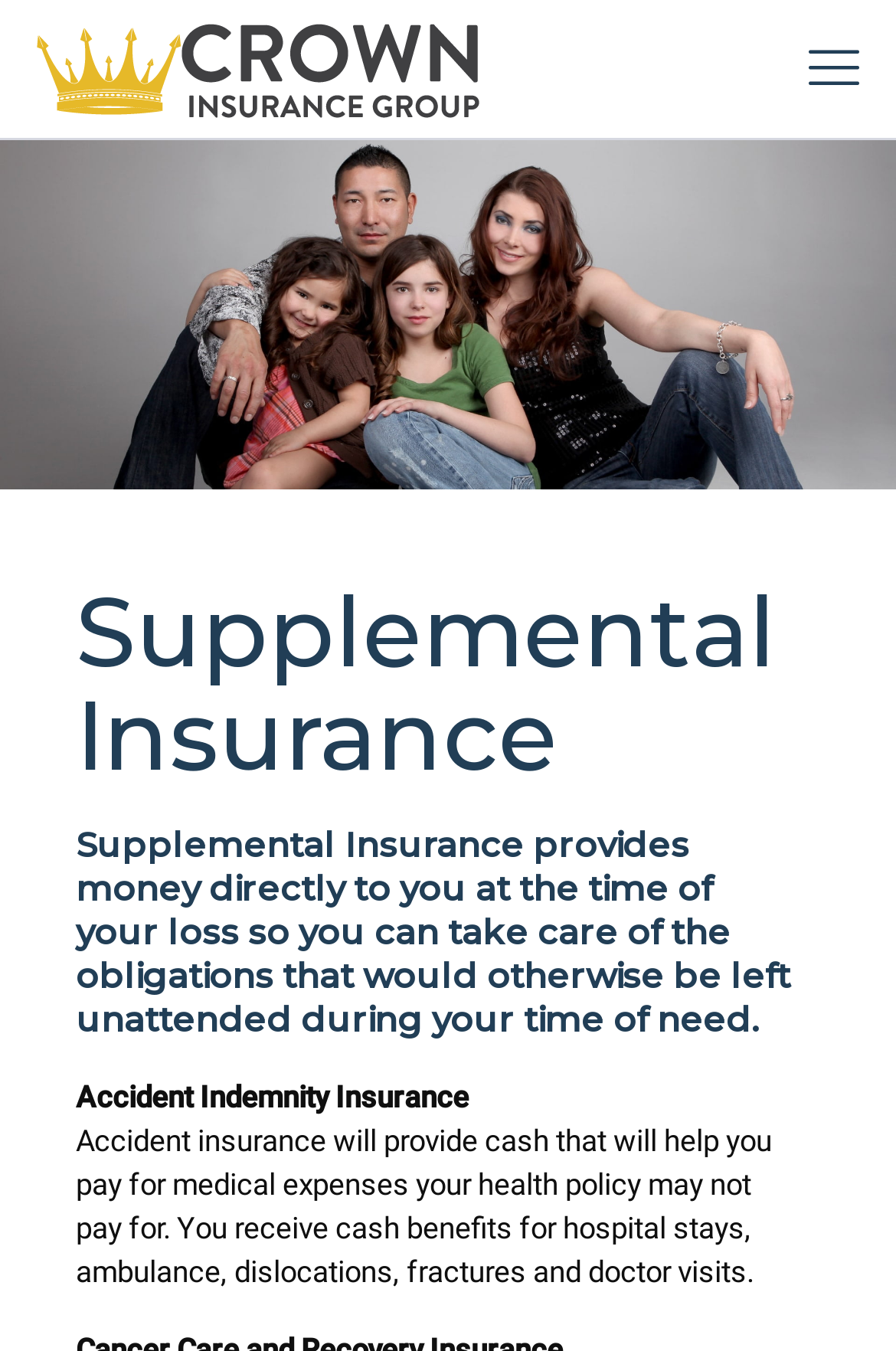Where is Crown Insurance Group located?
Please provide a comprehensive and detailed answer to the question.

The image description 'Supplemental Insurance Provided By Crown Insurance Group In Tampa' suggests that Crown Insurance Group is located in Tampa.